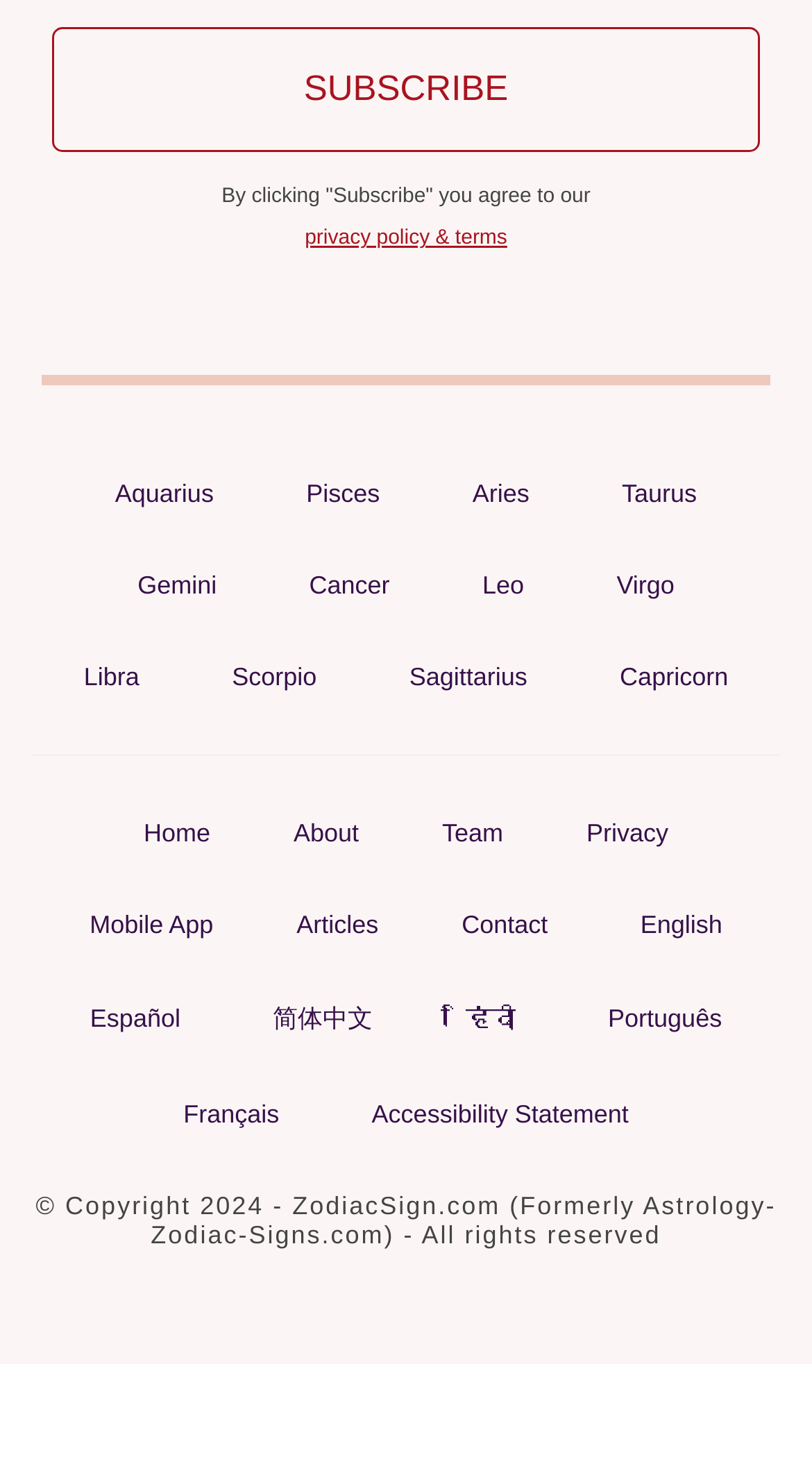Based on the image, please respond to the question with as much detail as possible:
How many language options are available?

I counted the number of language links, such as 'English', 'Español', '简体中文', 'हिंदी', 'Português', and 'Français', and found 6 of them.